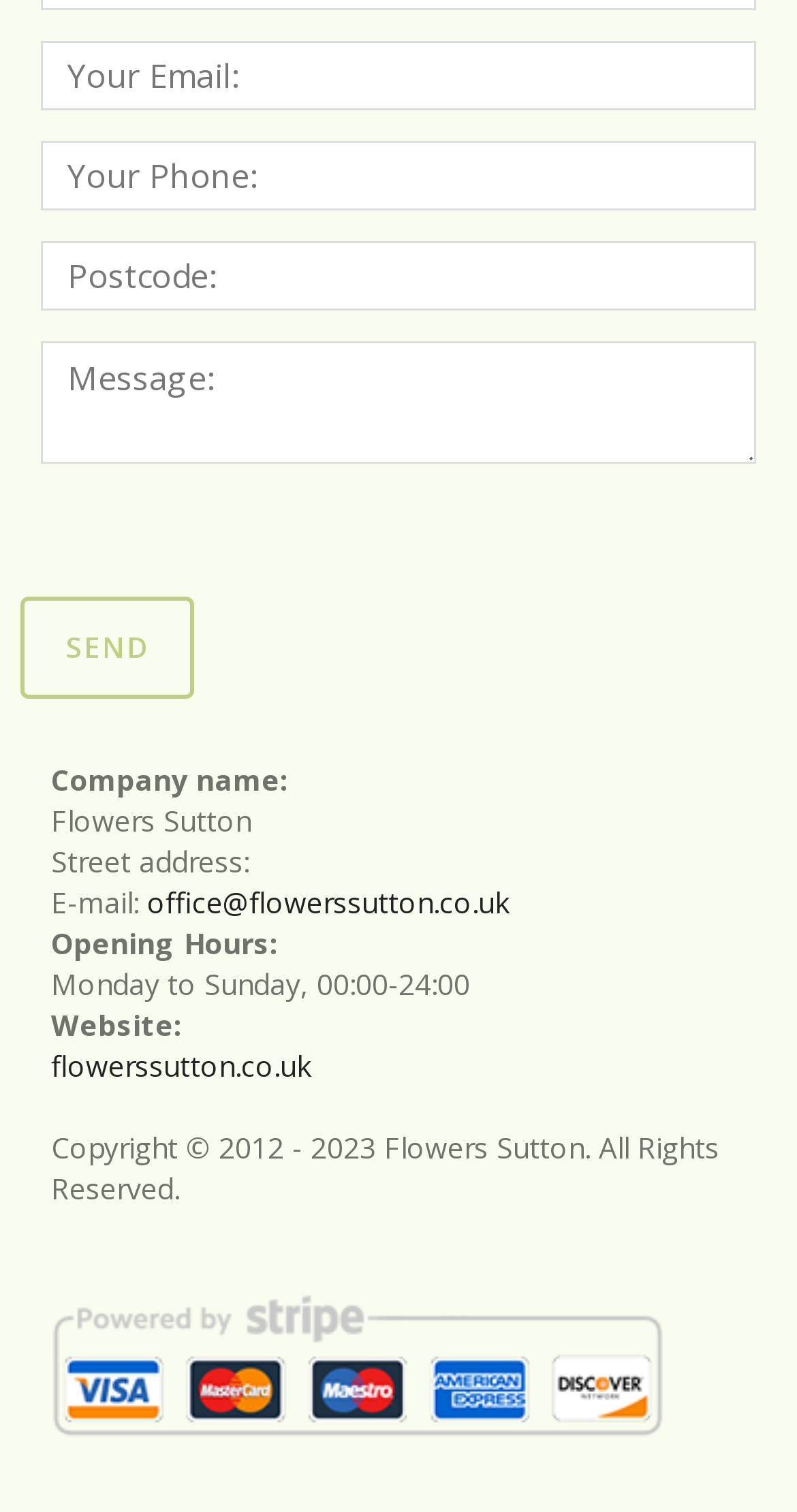Ascertain the bounding box coordinates for the UI element detailed here: "name="postcode" placeholder="Postcode:"". The coordinates should be provided as [left, top, right, bottom] with each value being a float between 0 and 1.

[0.051, 0.159, 0.949, 0.205]